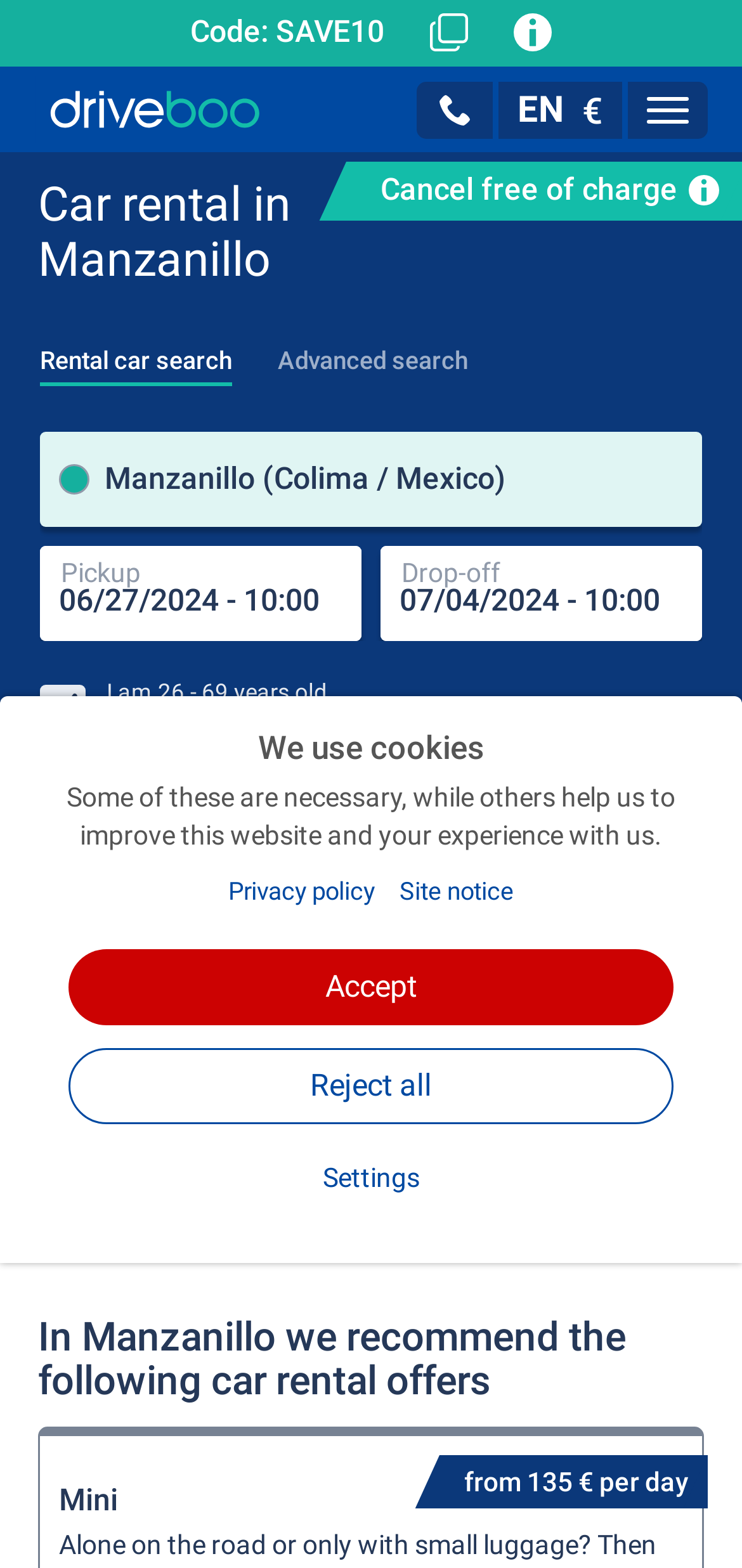Please indicate the bounding box coordinates for the clickable area to complete the following task: "Click the 'Service team' button". The coordinates should be specified as four float numbers between 0 and 1, i.e., [left, top, right, bottom].

[0.562, 0.052, 0.664, 0.088]